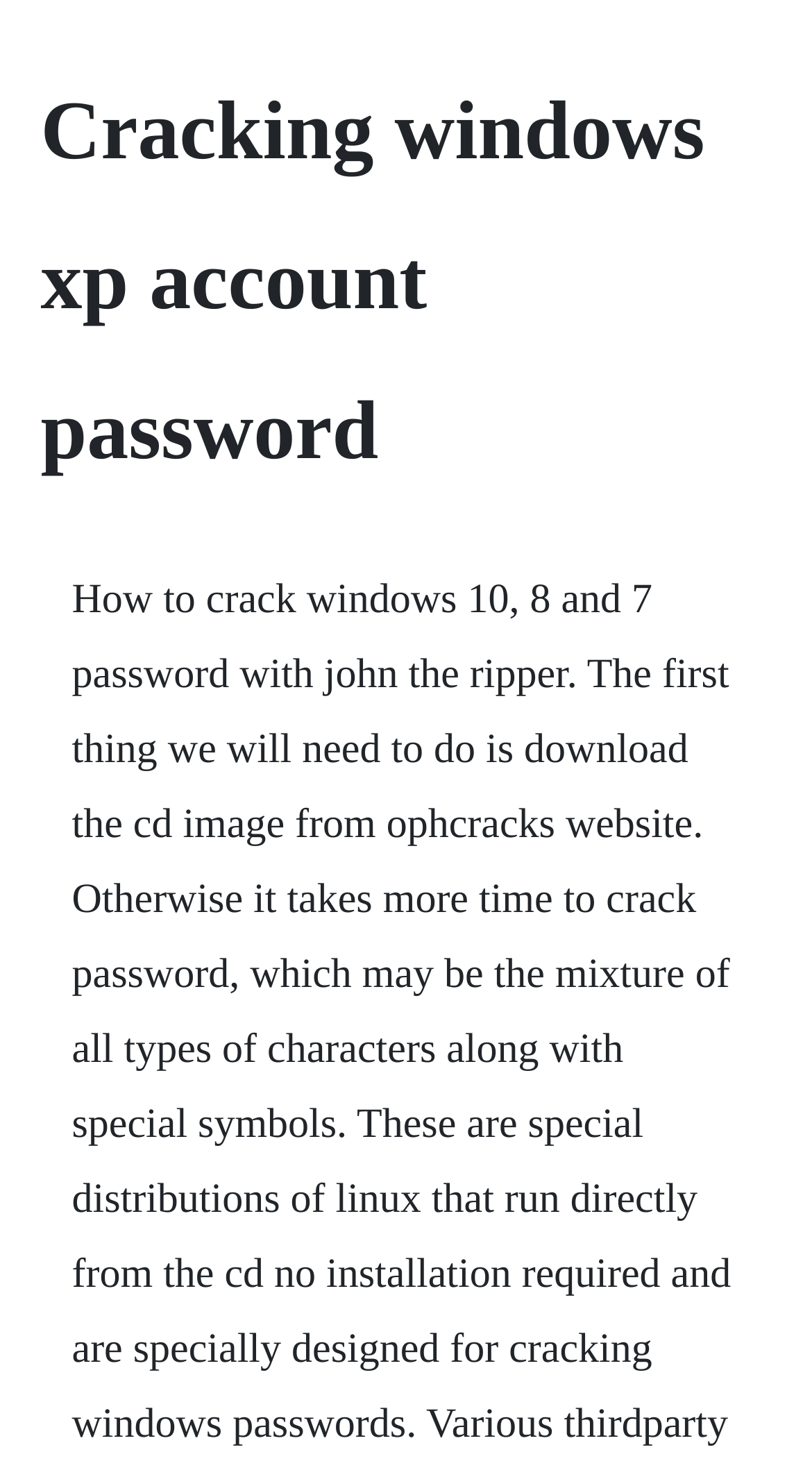Determine the webpage's heading and output its text content.

Cracking windows xp account password